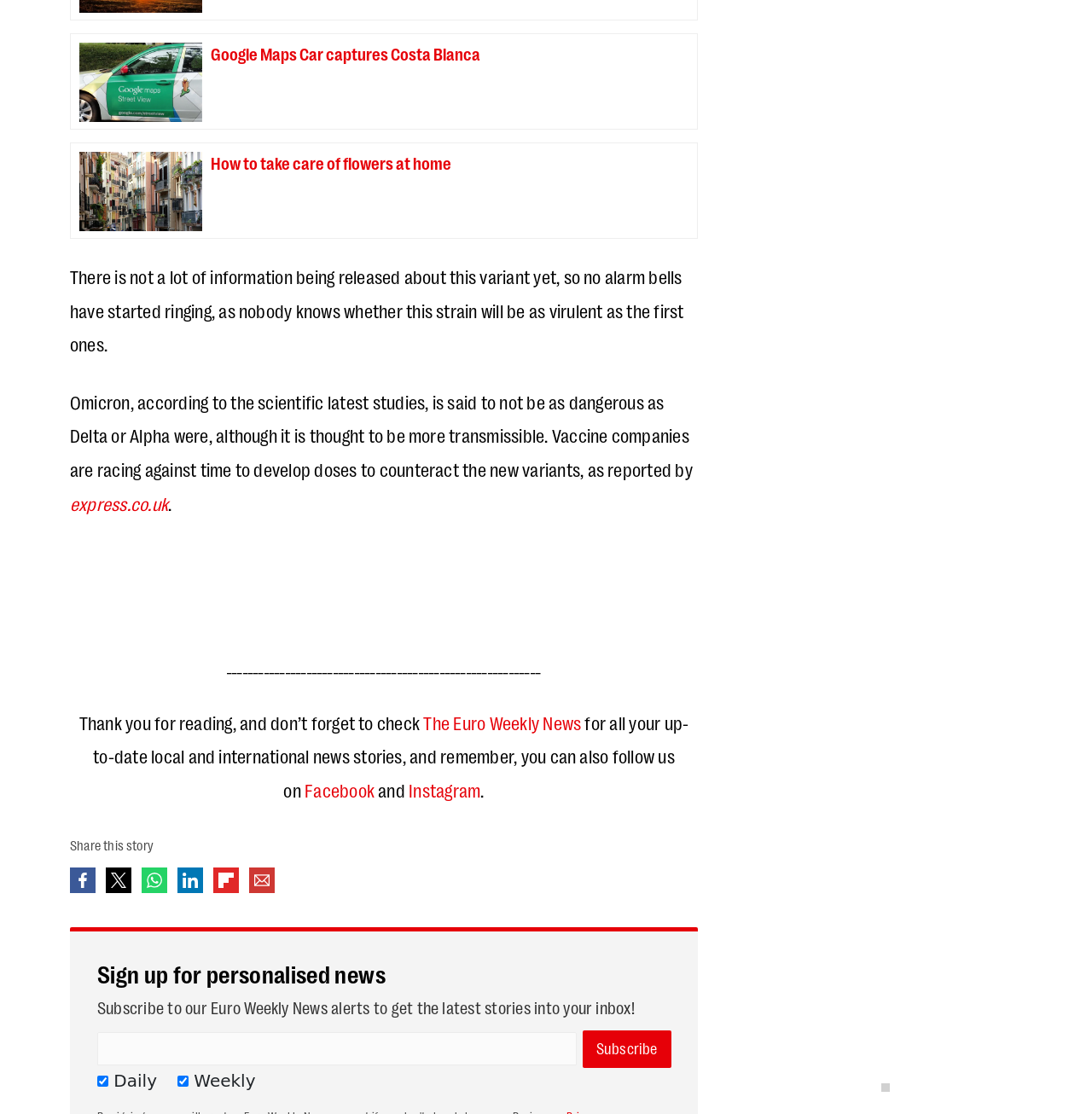Find and provide the bounding box coordinates for the UI element described with: "The Euro Weekly News".

[0.388, 0.638, 0.532, 0.658]